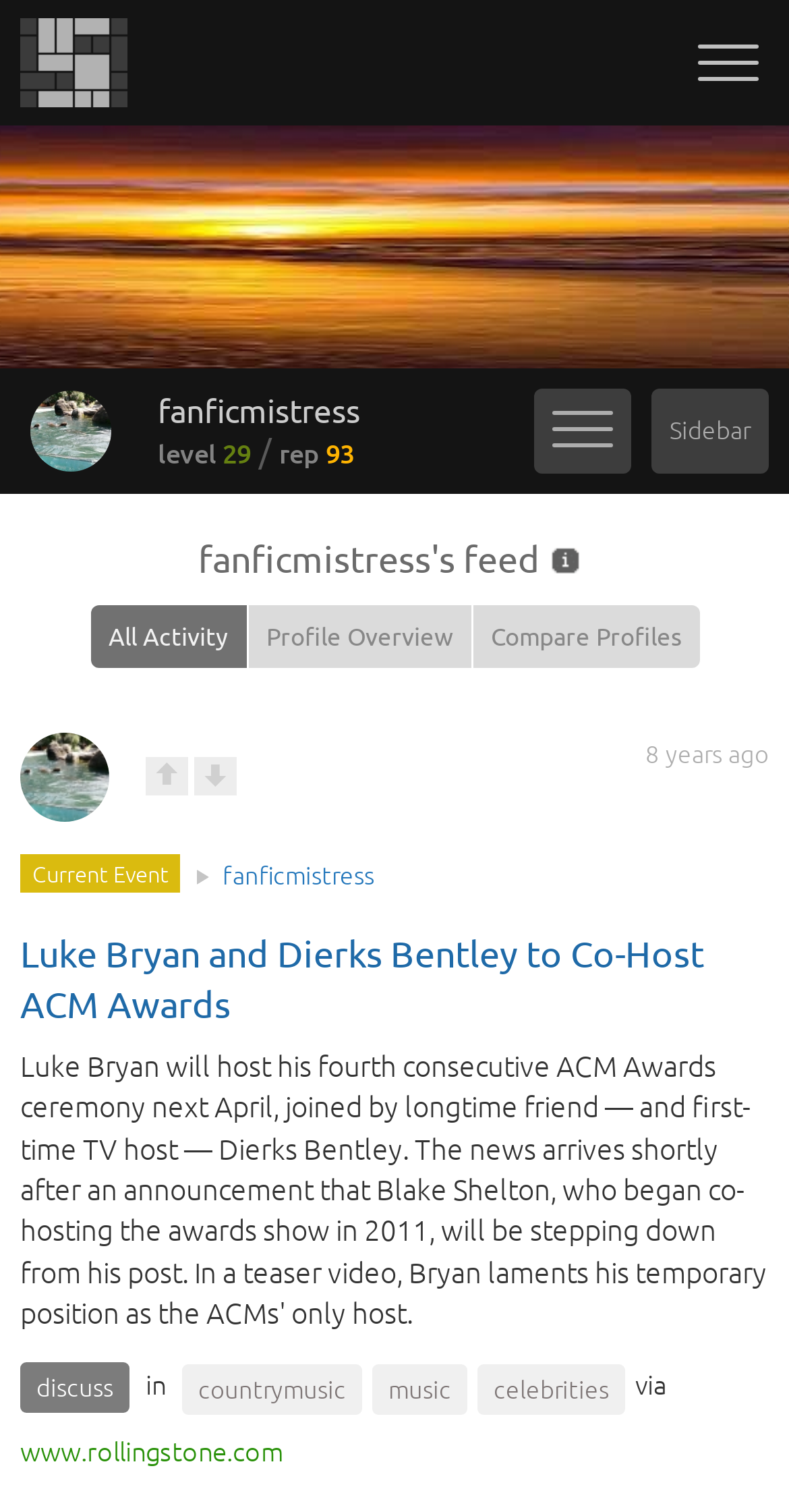Determine the bounding box coordinates of the element that should be clicked to execute the following command: "View fanficmistress's profile overview".

[0.314, 0.4, 0.596, 0.441]